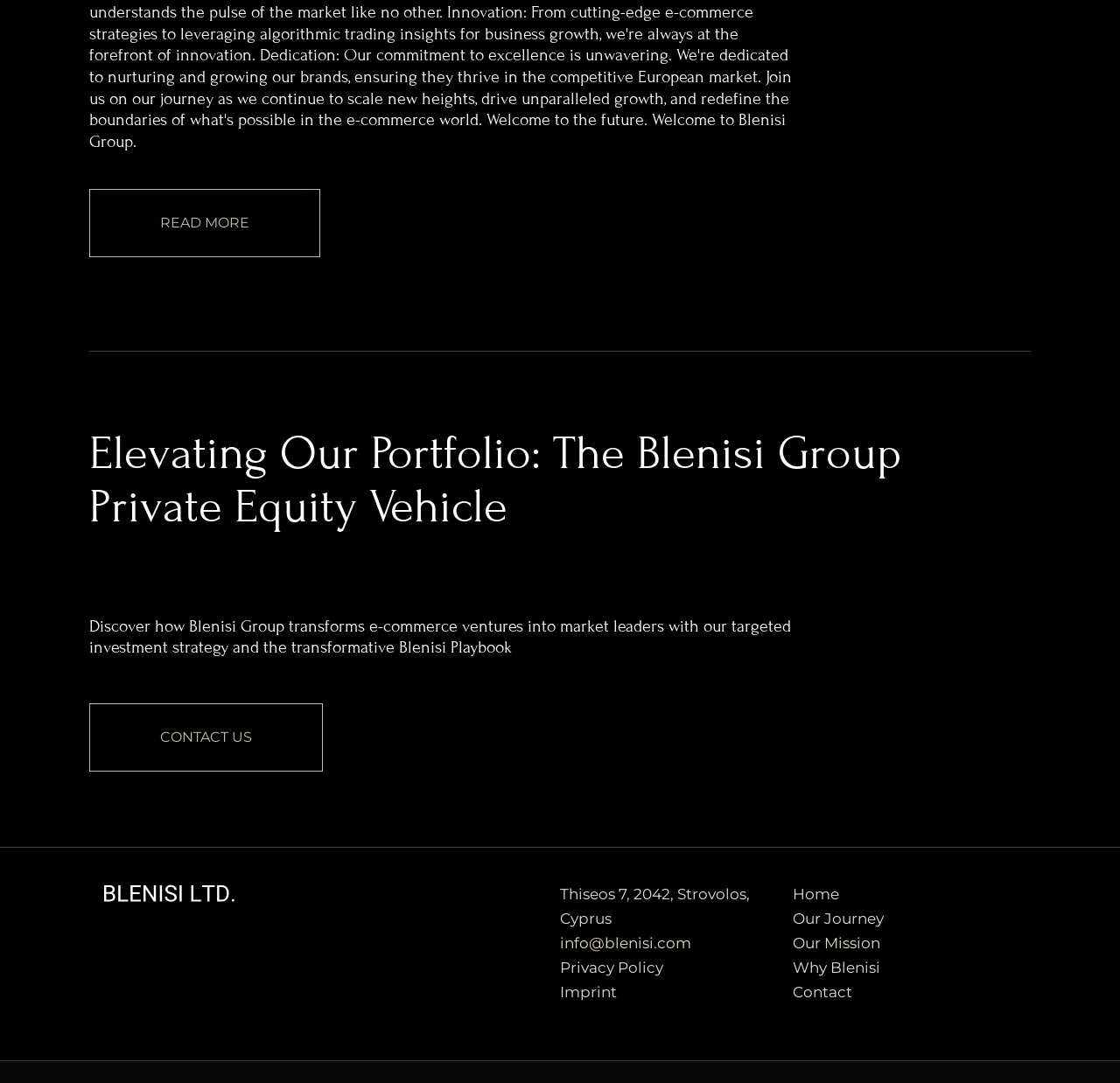Determine the bounding box coordinates of the region that needs to be clicked to achieve the task: "Contact the Blenisi Group".

[0.08, 0.65, 0.289, 0.713]